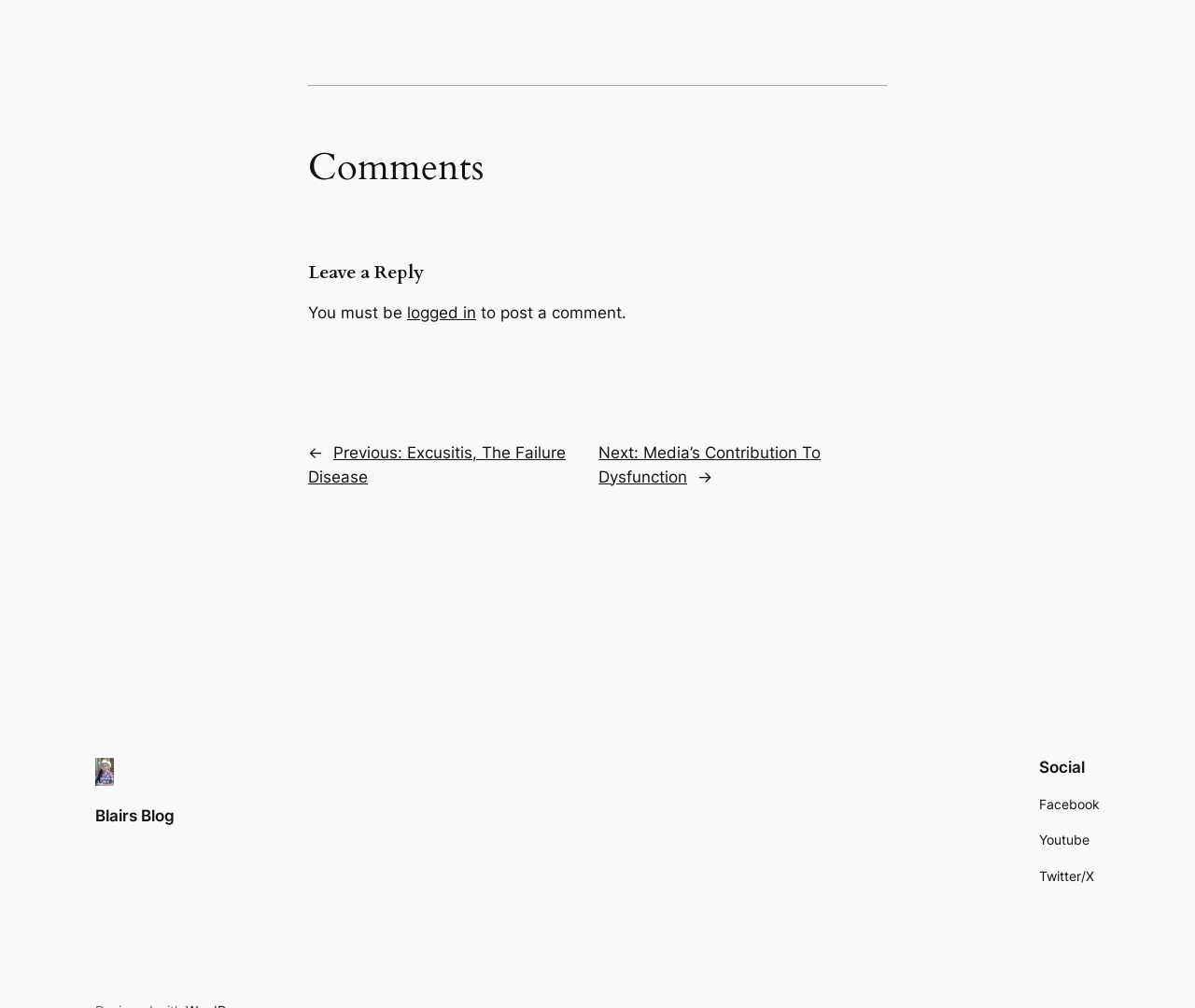Utilize the information from the image to answer the question in detail:
What social media platforms are linked in the footer?

The footer navigation section includes links to social media platforms, which are Facebook, Youtube, and Twitter/X. These links are located in the 'Social' section at the bottom of the page.